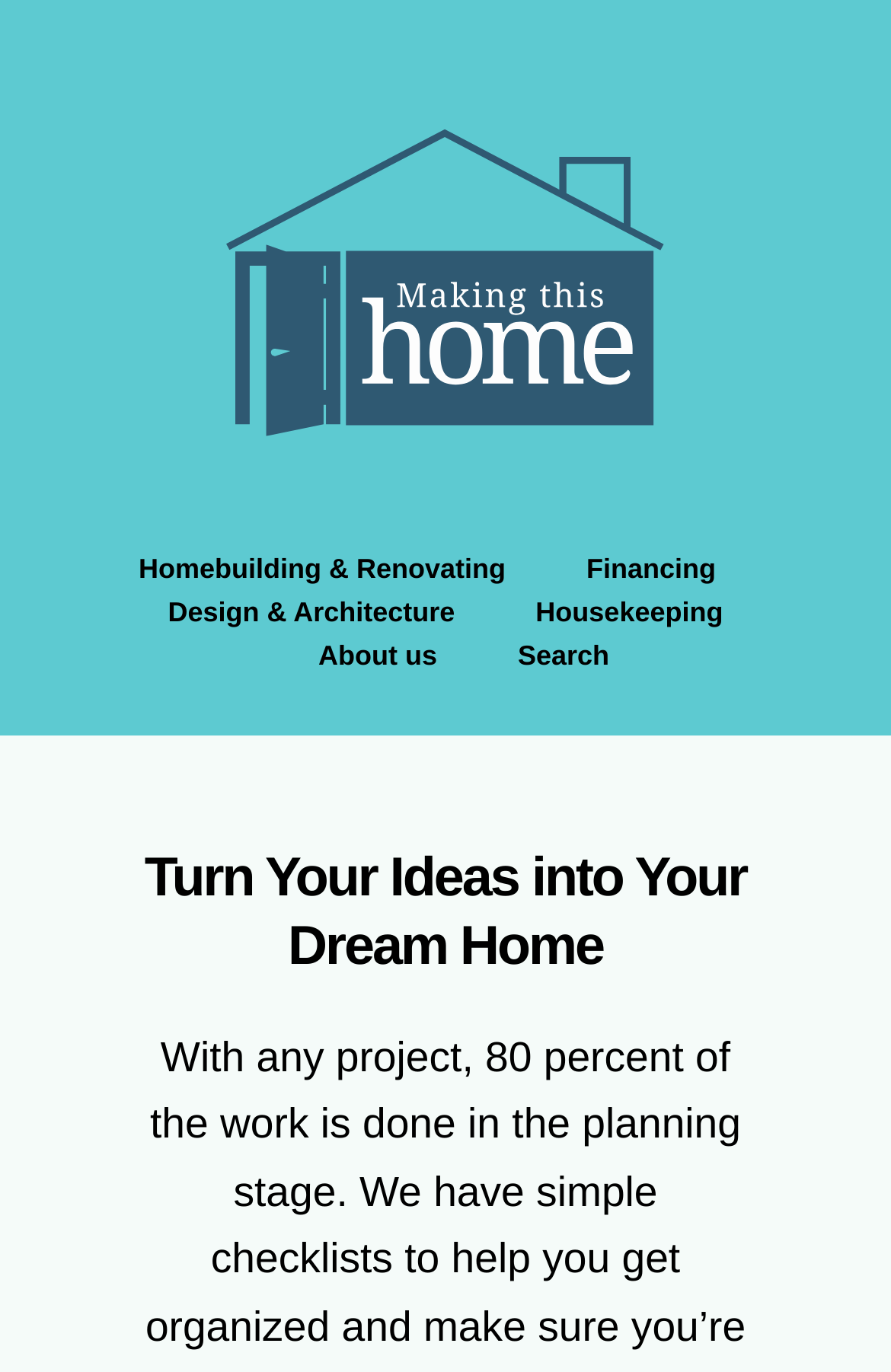What is the name of the website?
Using the image, provide a concise answer in one word or a short phrase.

Making This Home